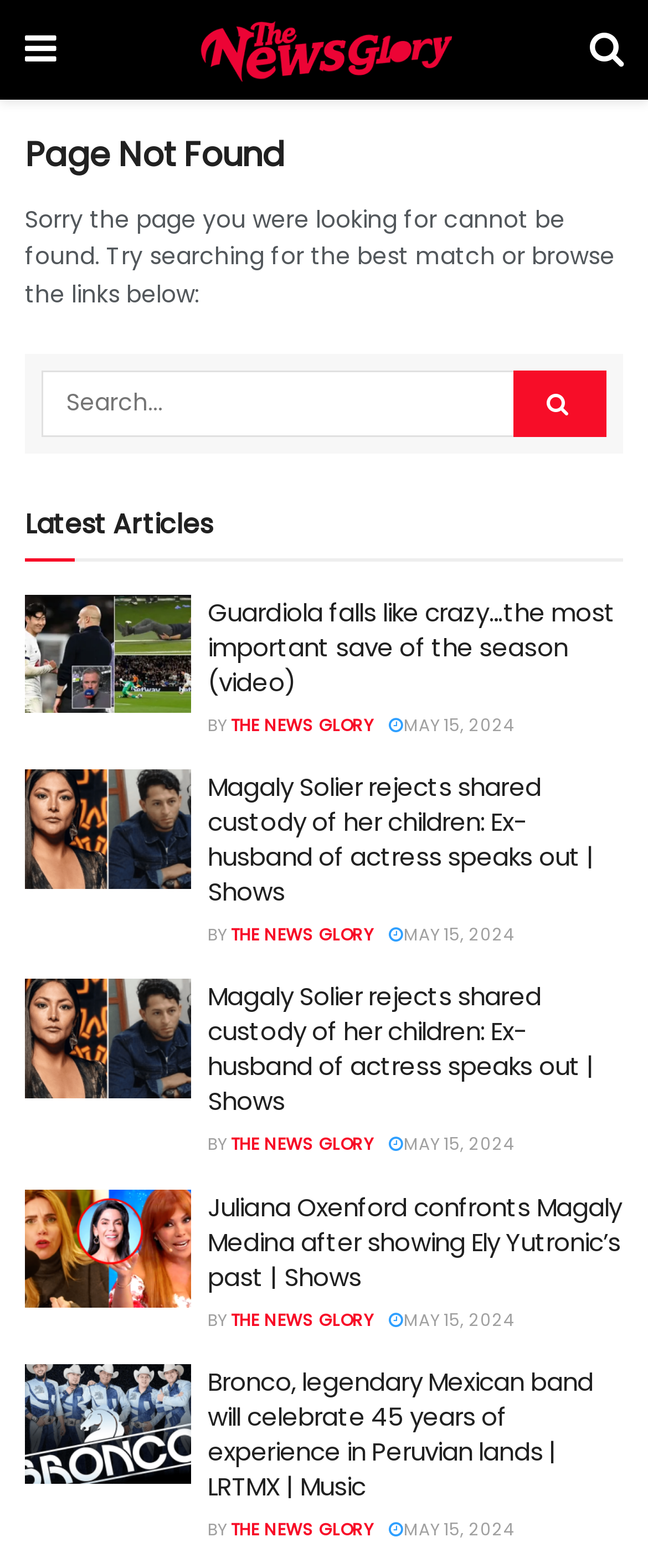What is the author of the first article?
Examine the webpage screenshot and provide an in-depth answer to the question.

I looked at the first article element and found the author information, which is indicated by the 'THE NEWS GLORY' link element with a bounding box at [0.356, 0.454, 0.574, 0.47].